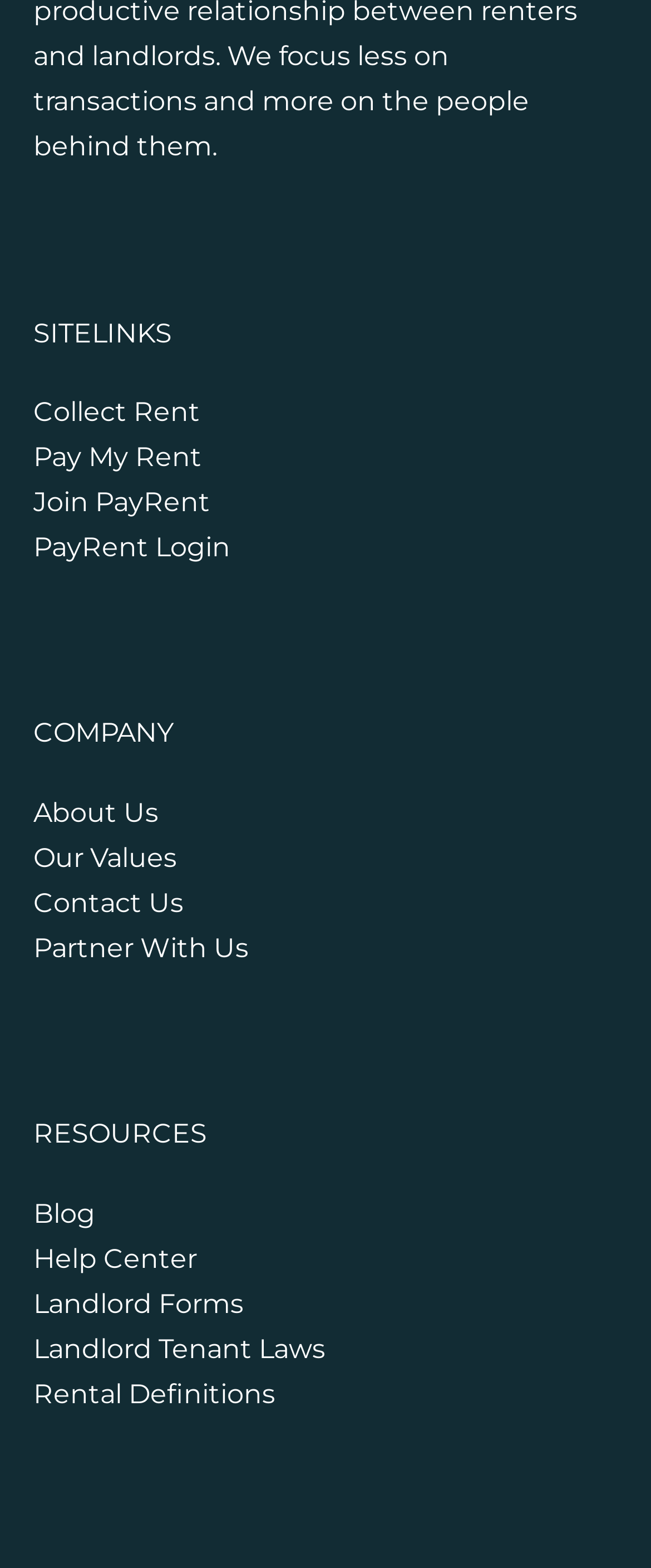Locate the bounding box coordinates of the region to be clicked to comply with the following instruction: "Learn about Landlord Tenant Laws". The coordinates must be four float numbers between 0 and 1, in the form [left, top, right, bottom].

[0.051, 0.85, 0.5, 0.871]